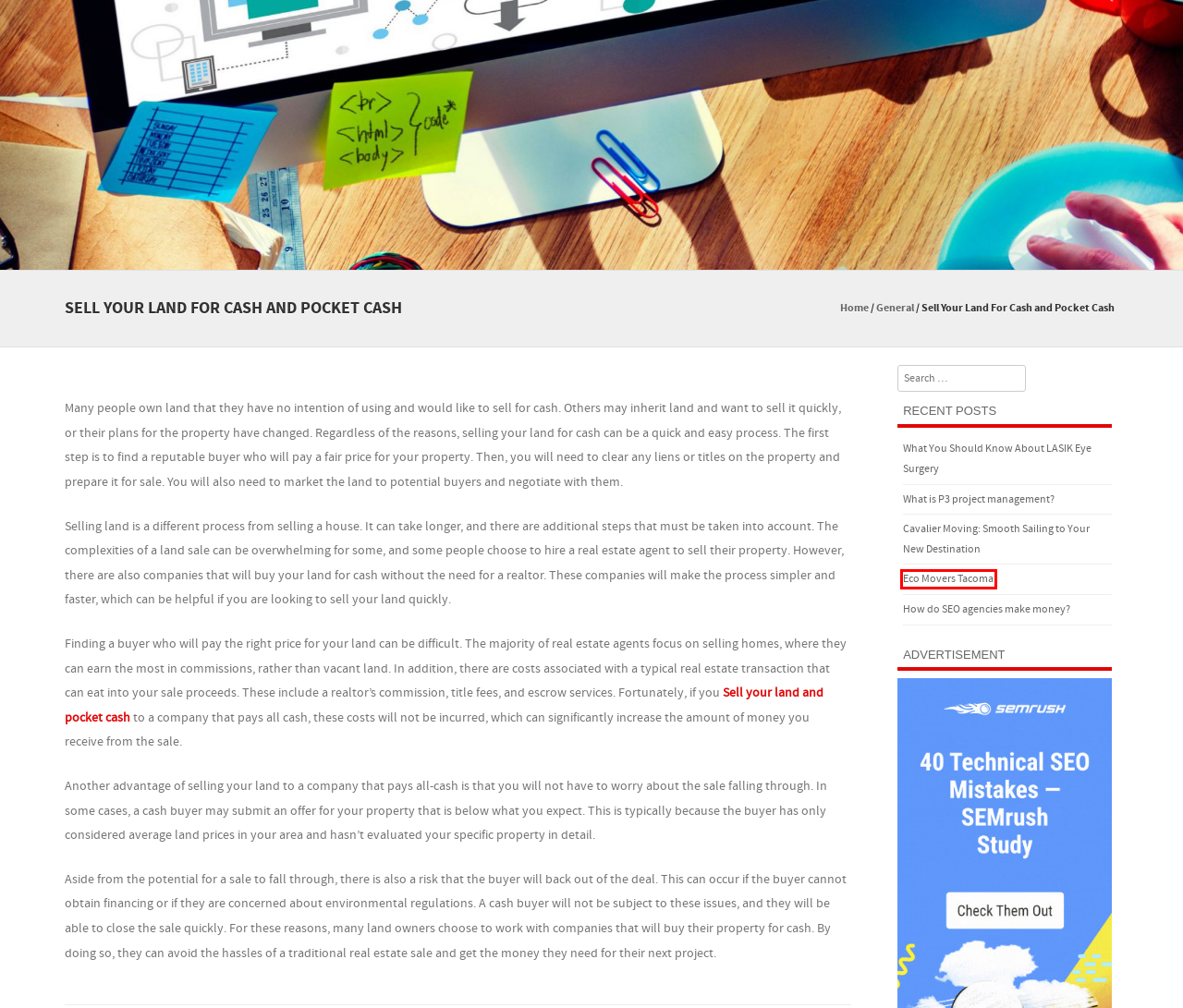Observe the provided screenshot of a webpage that has a red rectangle bounding box. Determine the webpage description that best matches the new webpage after clicking the element inside the red bounding box. Here are the candidates:
A. How to Prepare for Interior House Painting – Antoine Web
B. Cavalier Moving: Smooth Sailing to Your New Destination – Antoine Web
C. What You Should Know About LASIK Eye Surgery – Antoine Web
D. Antoine Web – We get you get noticed
E. Eco Movers Tacoma – Antoine Web
F. What is P3 project management? – Antoine Web
G. How do SEO agencies make money? – Antoine Web
H. General – Antoine Web

E